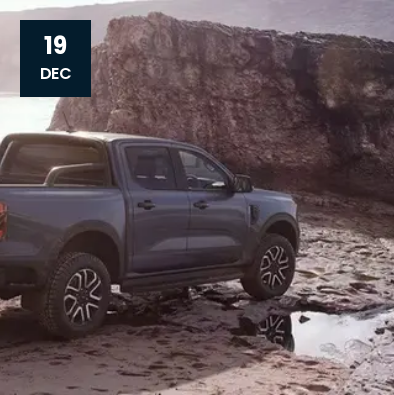Give a thorough explanation of the elements present in the image.

The image features a rugged Ford Ranger parked on a sandy beach, showcasing its off-road capability and durability. The vehicle's sleek design and robust tires highlight its suitability for adventurous terrains. In the background, a dramatic rocky cliff rises, adding a sense of wilderness to the scene. The date "19 DEC" prominently displayed in the upper left corner suggests that this is related to specific vehicle news or an event. The overall composition conveys a spirit of exploration, perfect for those seeking outdoor experiences with a reliable 4WD vehicle.